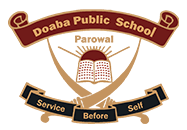What is the color of the ribbons in the logo?
Refer to the screenshot and deliver a thorough answer to the question presented.

The logo features two decorative ribbons, each bearing the motto 'Service Before Self', and they are colored in rich maroon and gold, which adds an element of prestige and warmth to the emblem, reflecting the school’s dedication to excellence in education.